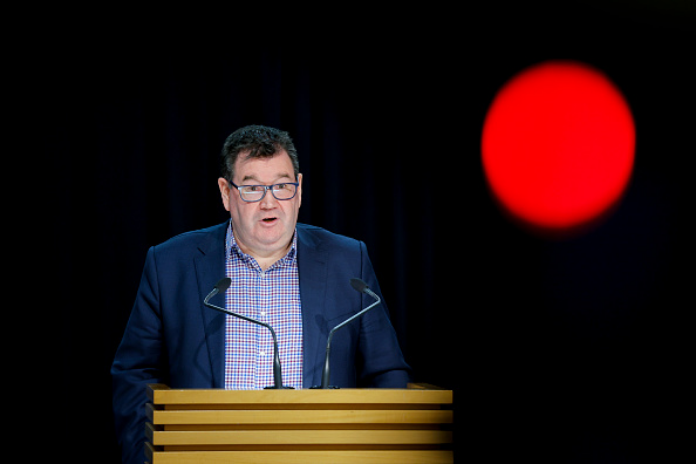Who is the figure identified as in the image?
Relying on the image, give a concise answer in one word or a brief phrase.

Grant Robertson